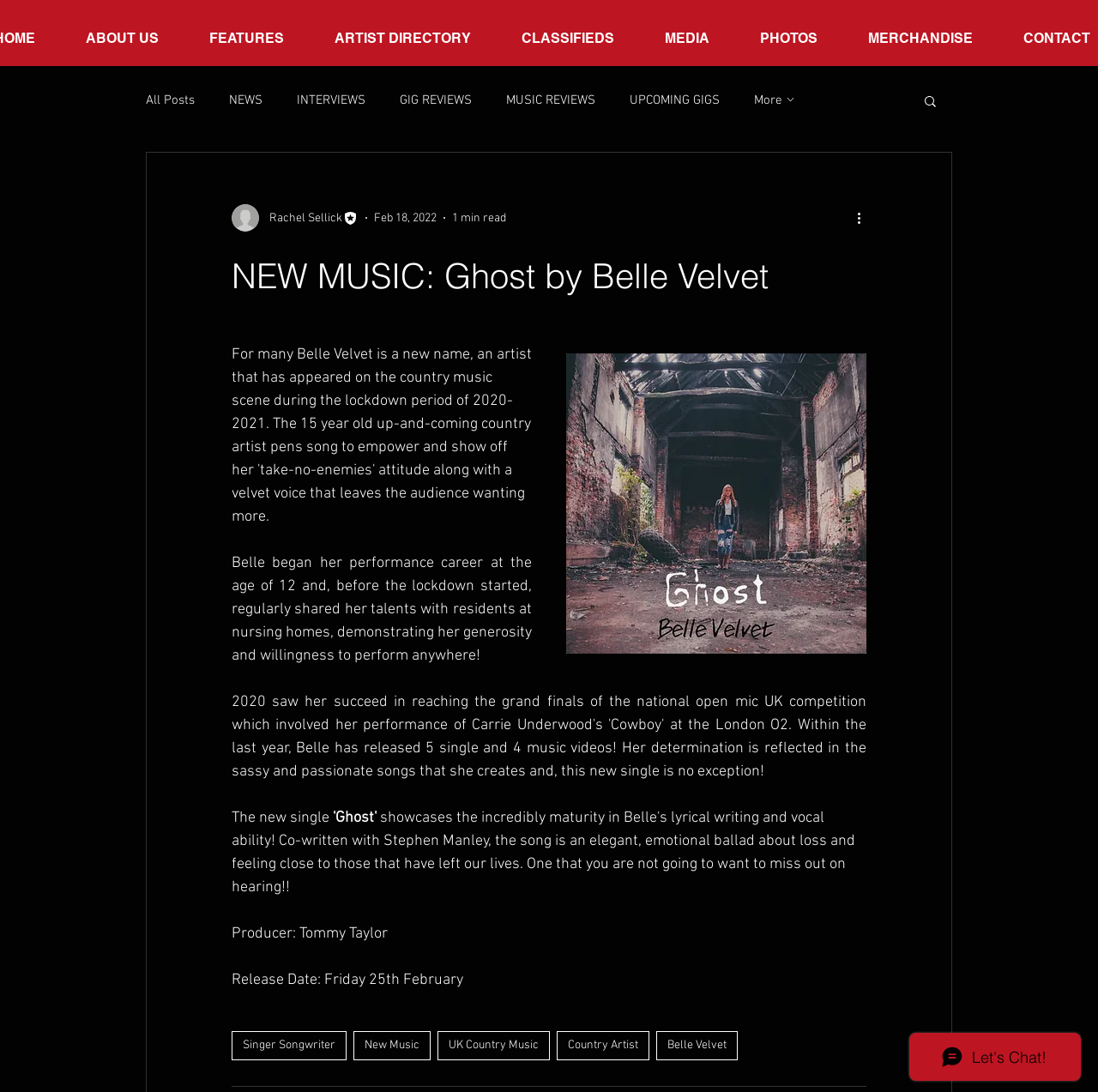Using the information shown in the image, answer the question with as much detail as possible: What is the name of the artist featured in this article?

I found the answer by looking at the heading 'NEW MUSIC: Ghost by Belle Velvet' and the text 'Belle began her performance career at the age of 12...' which indicates that Belle Velvet is the artist being featured in this article.